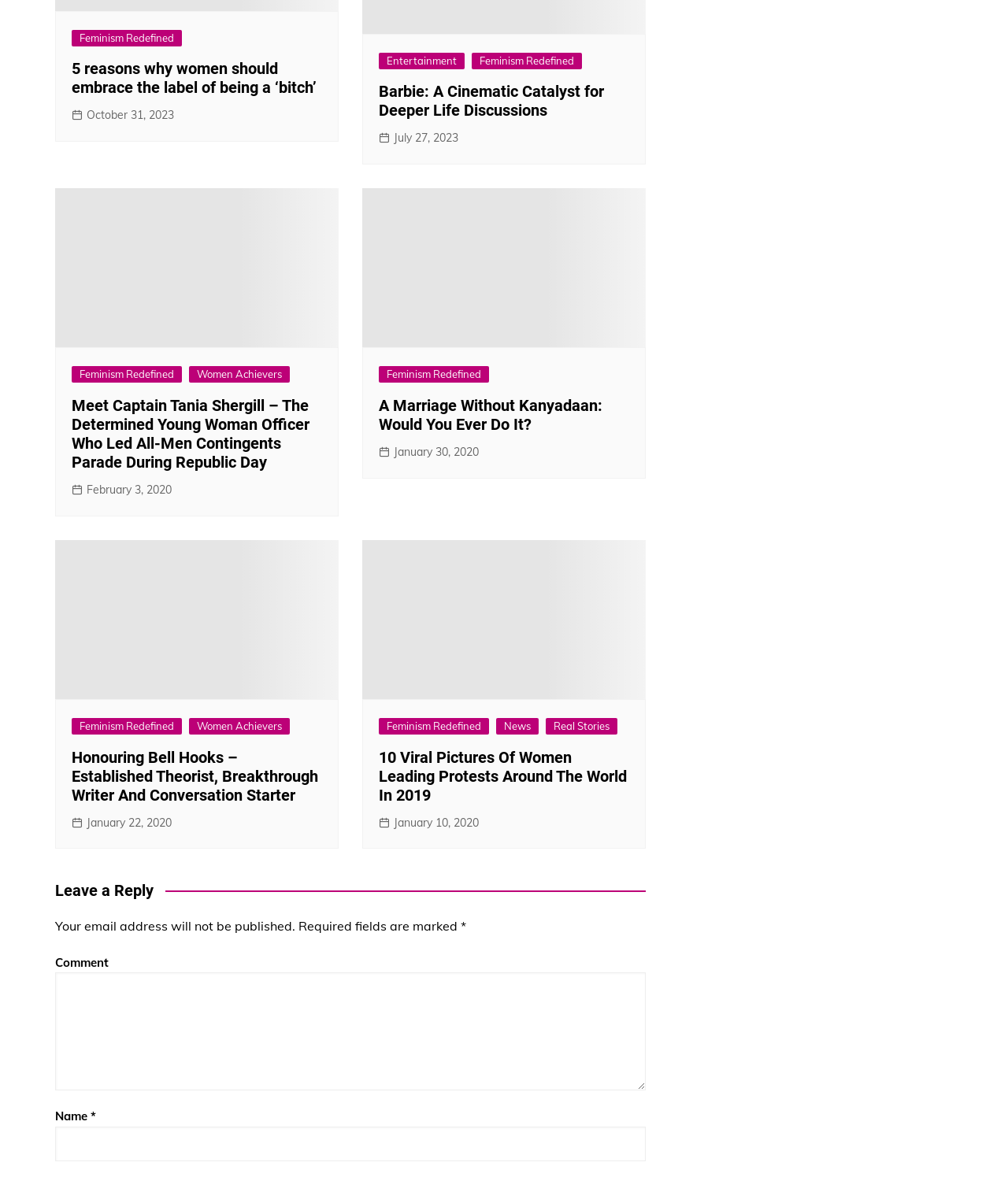Using the webpage screenshot and the element description Feminism Redefined, determine the bounding box coordinates. Specify the coordinates in the format (top-left x, top-left y, bottom-right x, bottom-right y) with values ranging from 0 to 1.

[0.071, 0.025, 0.18, 0.039]